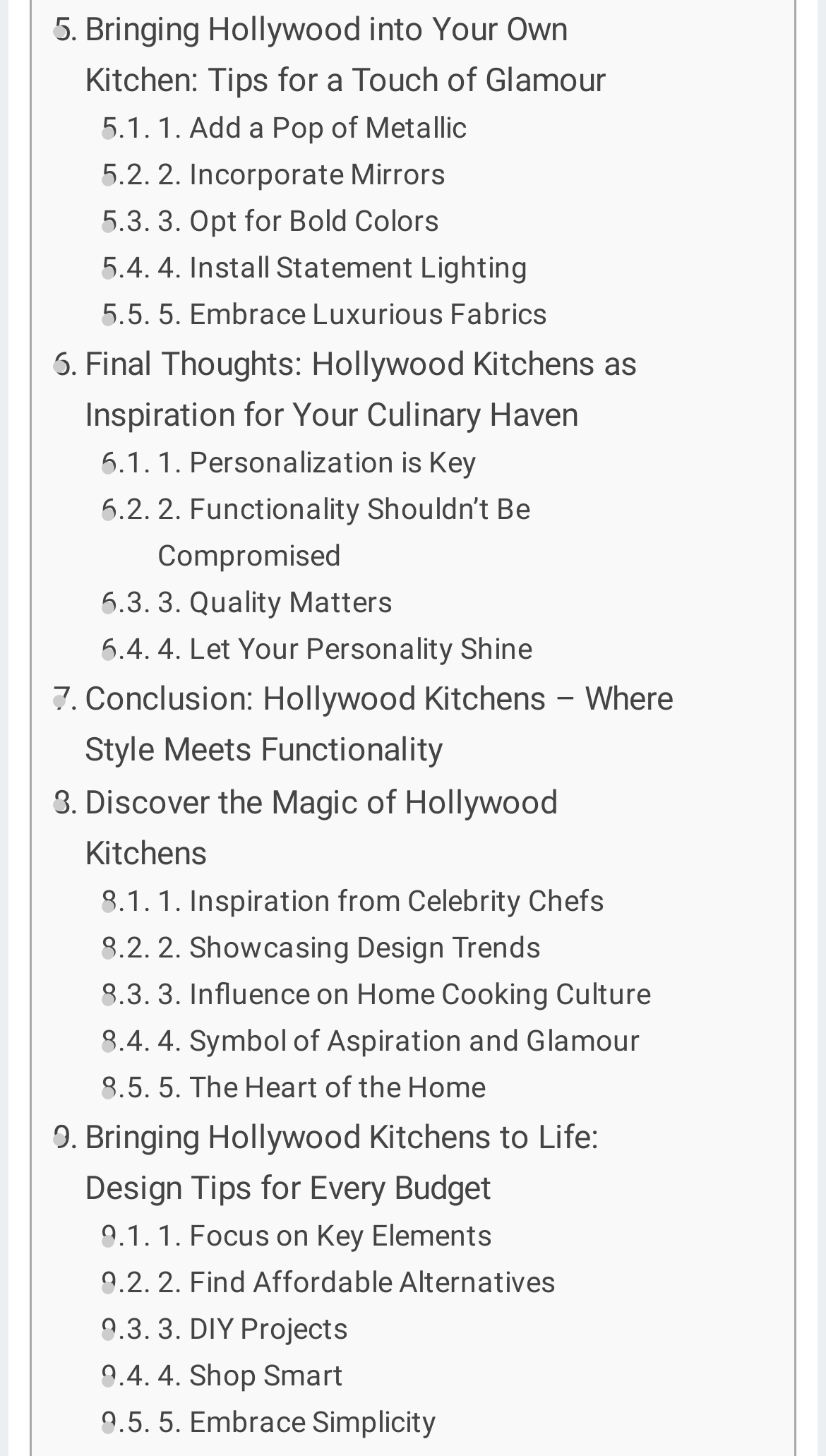Please find the bounding box for the UI element described by: "3. Opt for Bold Colors".

[0.122, 0.137, 0.532, 0.169]